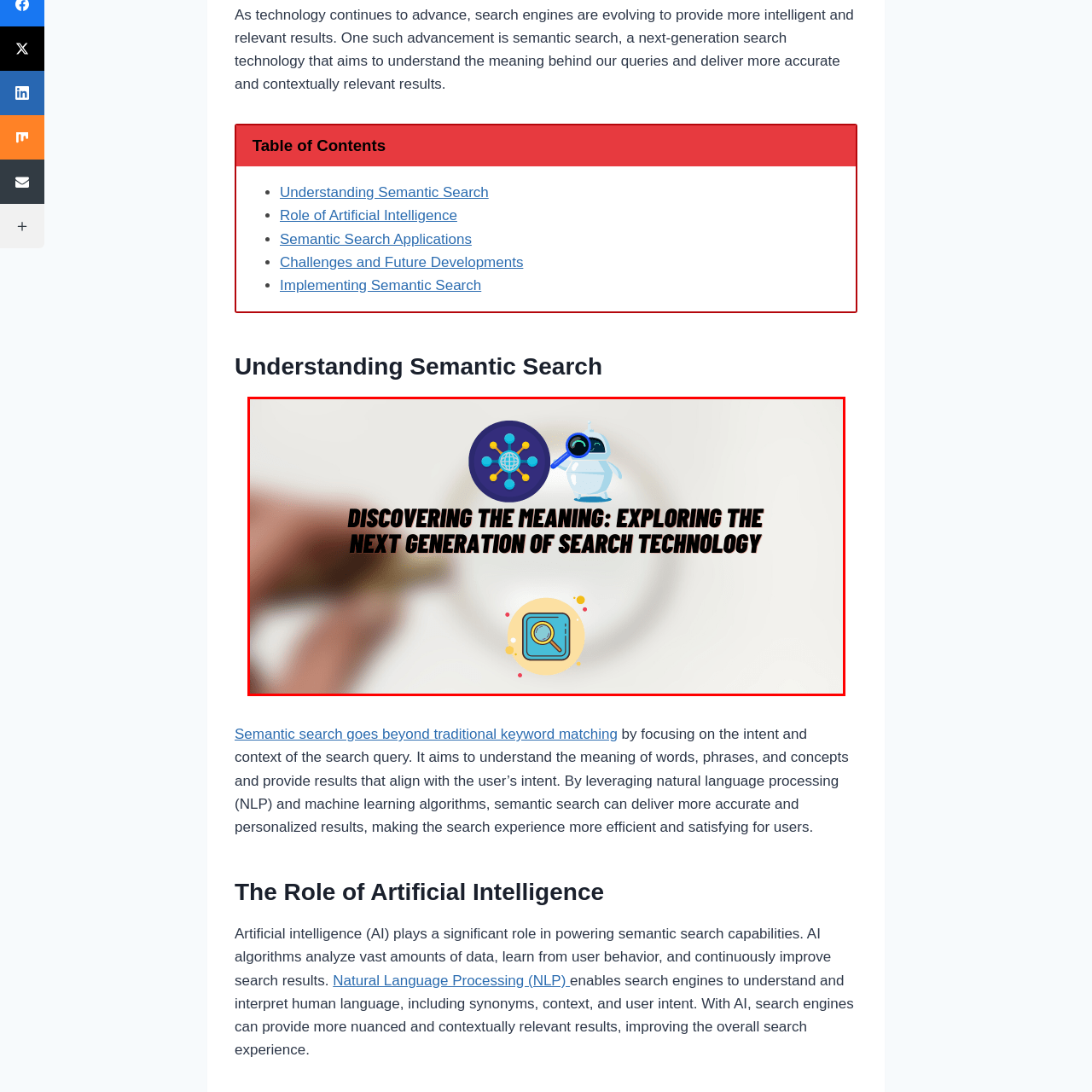Generate a detailed description of the image highlighted within the red border.

In this captivating image titled "Discovering the Meaning: Exploring the Next Generation of Search Technology," we see a dynamic visual representation of advanced search concepts. Central to the image is a robotic figure symbolizing artificial intelligence, paired with a network-themed graphic that suggests interconnected data and semantic understanding. Positioned at the bottom is a magnifying glass icon, highlighting the focus on searching and interpreting user intent within queries.

This image encapsulates the essence of semantic search, a revolutionary approach in the realm of digital technology that transcends traditional keyword matching. It promotes the importance of context and meaning, aiming to enhance the relevance and accuracy of search results. The visually engaging design invites viewers to delve deeper into how AI and natural language processing are reshaping our online experiences, making searching not just an action but a nuanced understanding of human intent.